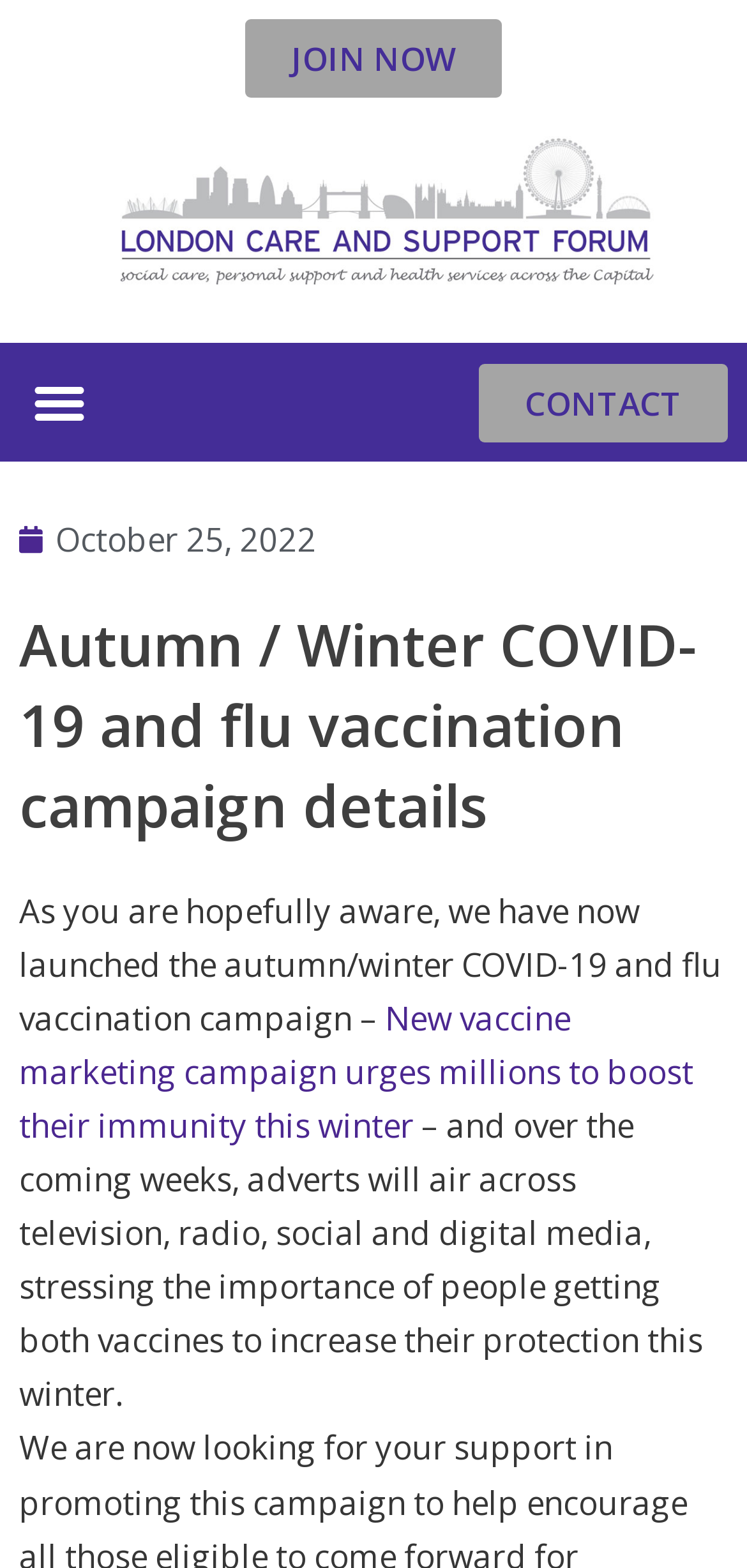Please locate and retrieve the main header text of the webpage.

Autumn / Winter COVID-19 and flu vaccination campaign details